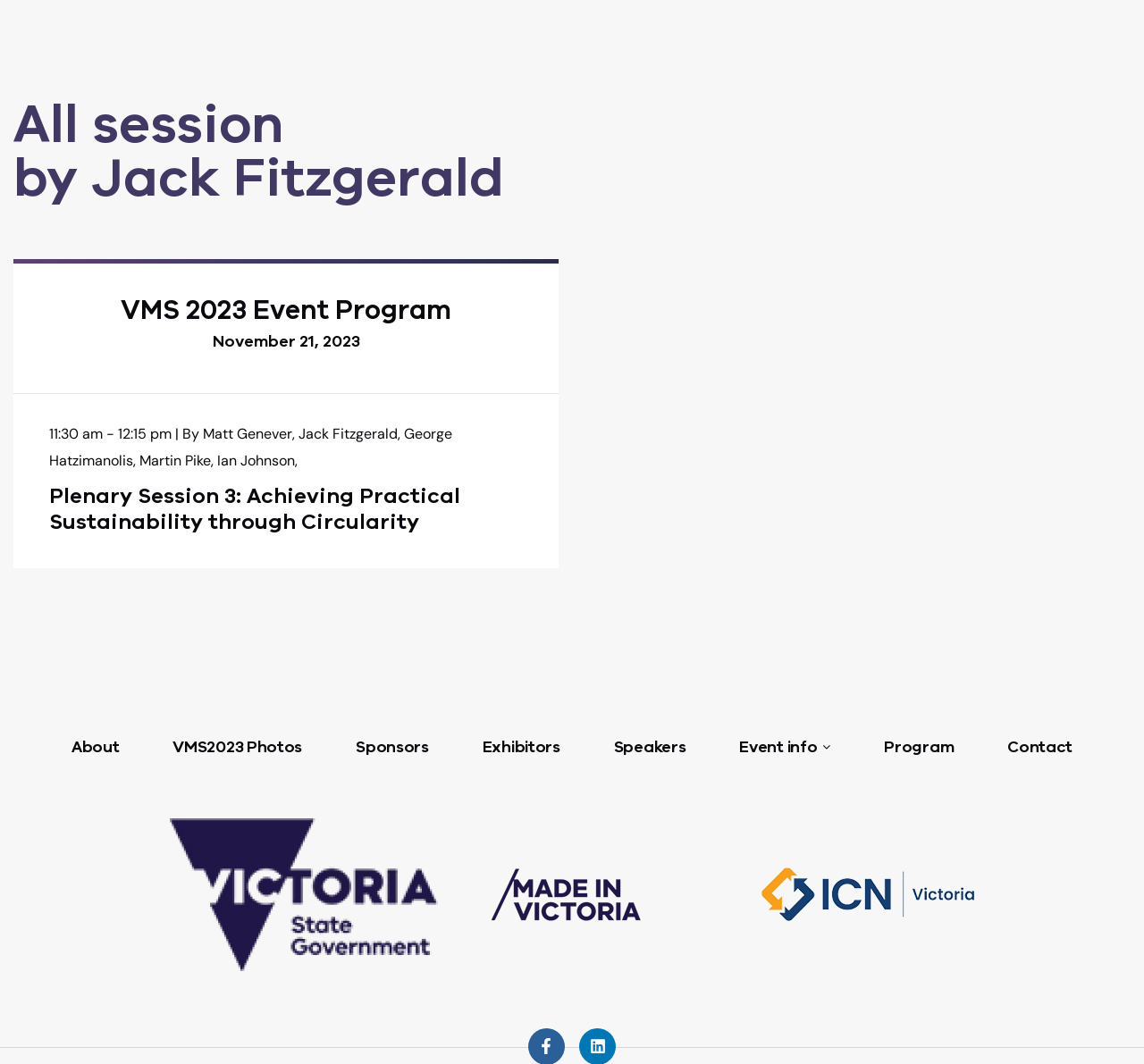Identify the bounding box coordinates necessary to click and complete the given instruction: "Learn about the speaker Jack Fitzgerald".

[0.261, 0.399, 0.348, 0.416]